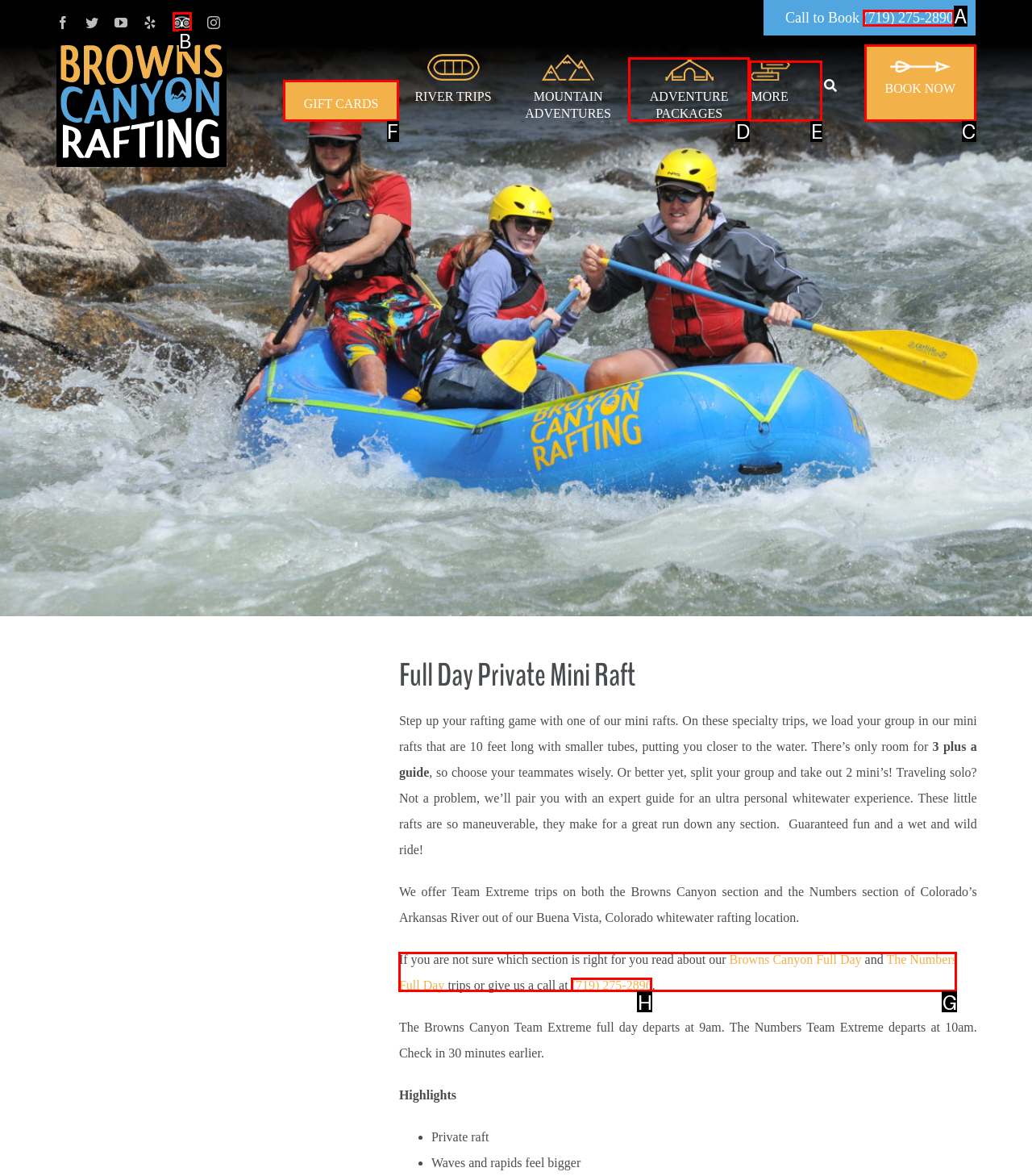Identify the letter of the UI element that fits the description: Adventure Packages
Respond with the letter of the option directly.

D